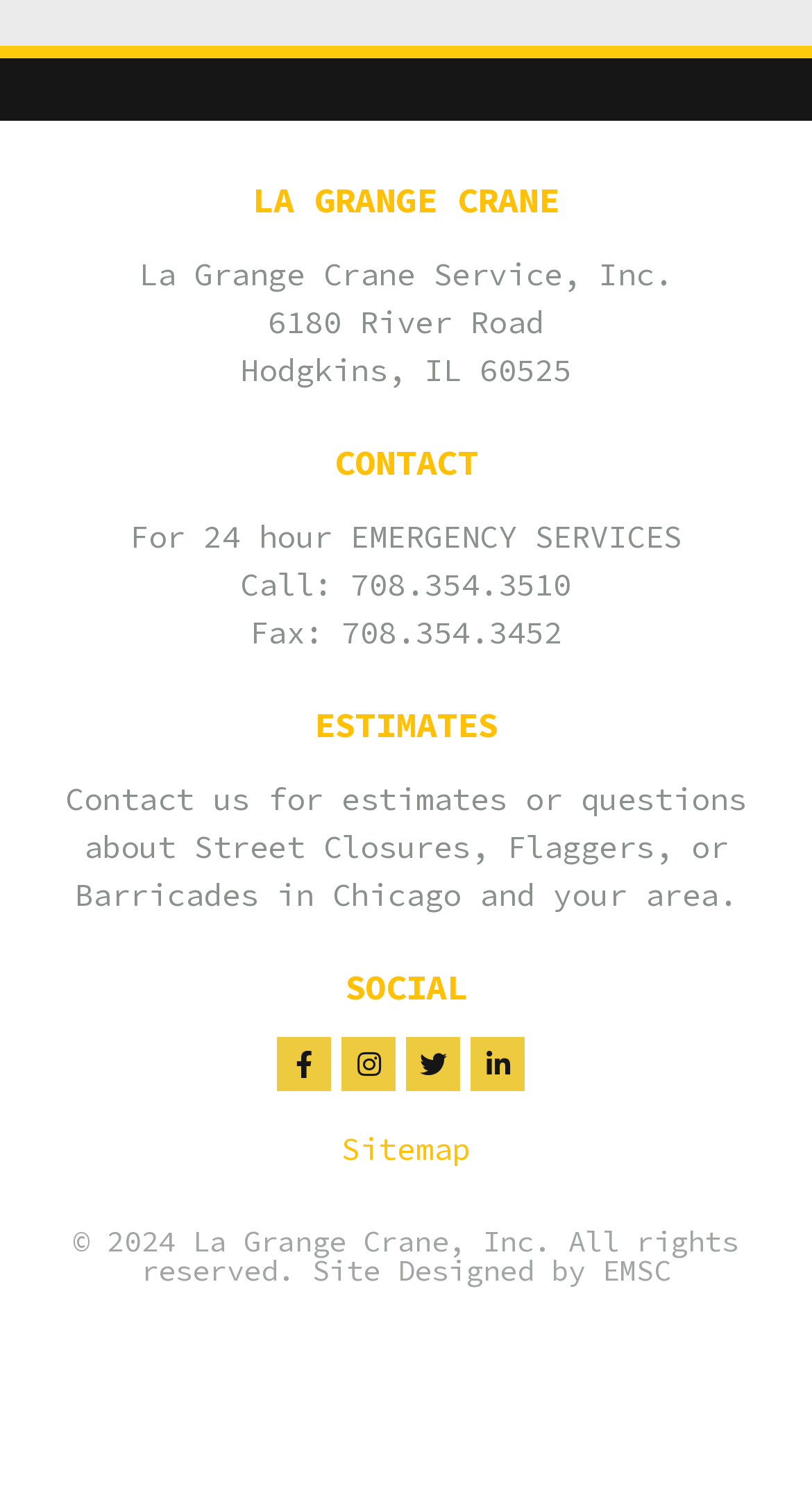What is the fax number?
Using the image, provide a detailed and thorough answer to the question.

The fax number can be found in the 'CONTACT' section, where it is written 'Fax: 708.354.3452'.